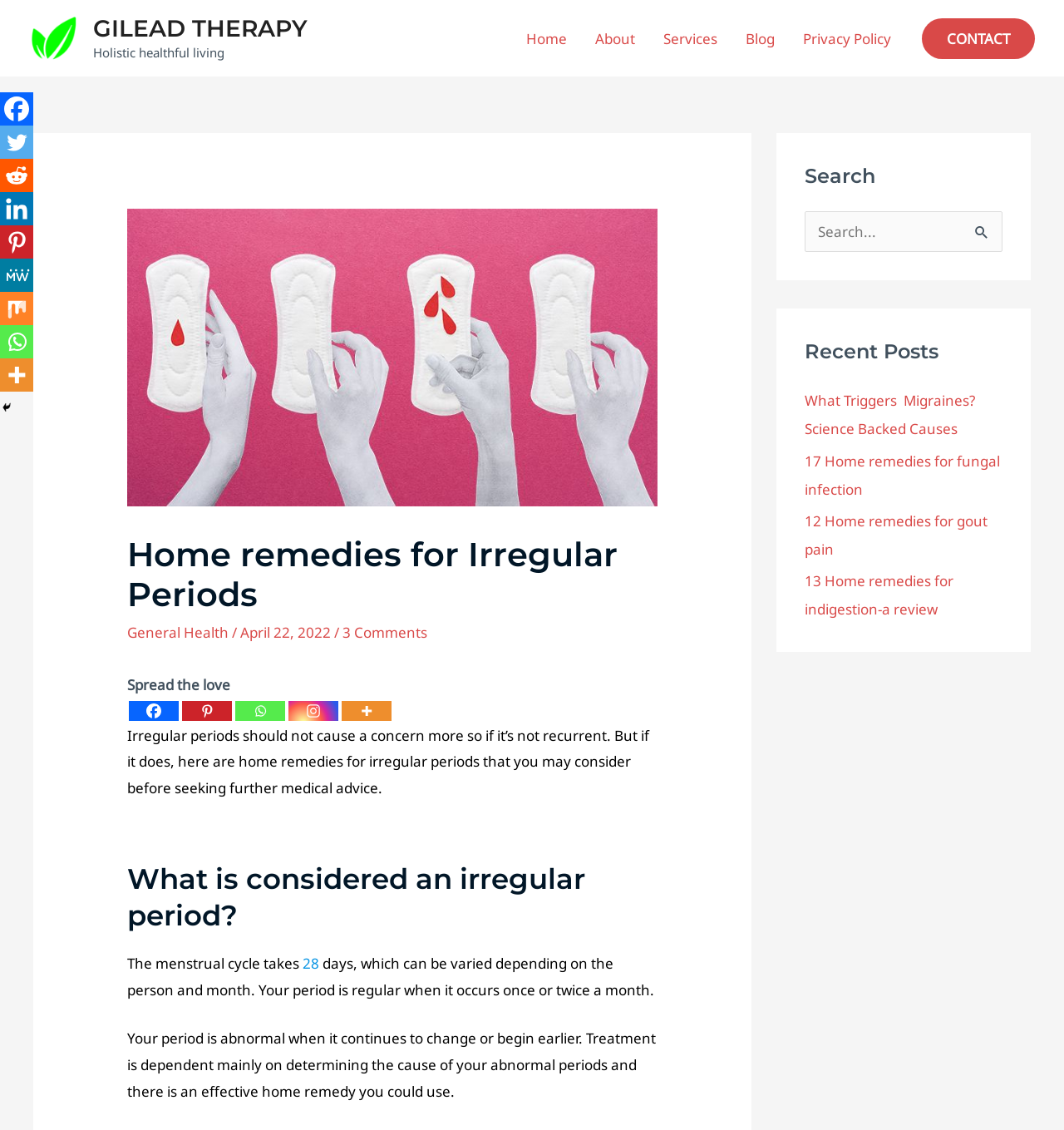Determine the bounding box coordinates of the section I need to click to execute the following instruction: "Search for a topic". Provide the coordinates as four float numbers between 0 and 1, i.e., [left, top, right, bottom].

[0.756, 0.187, 0.942, 0.223]